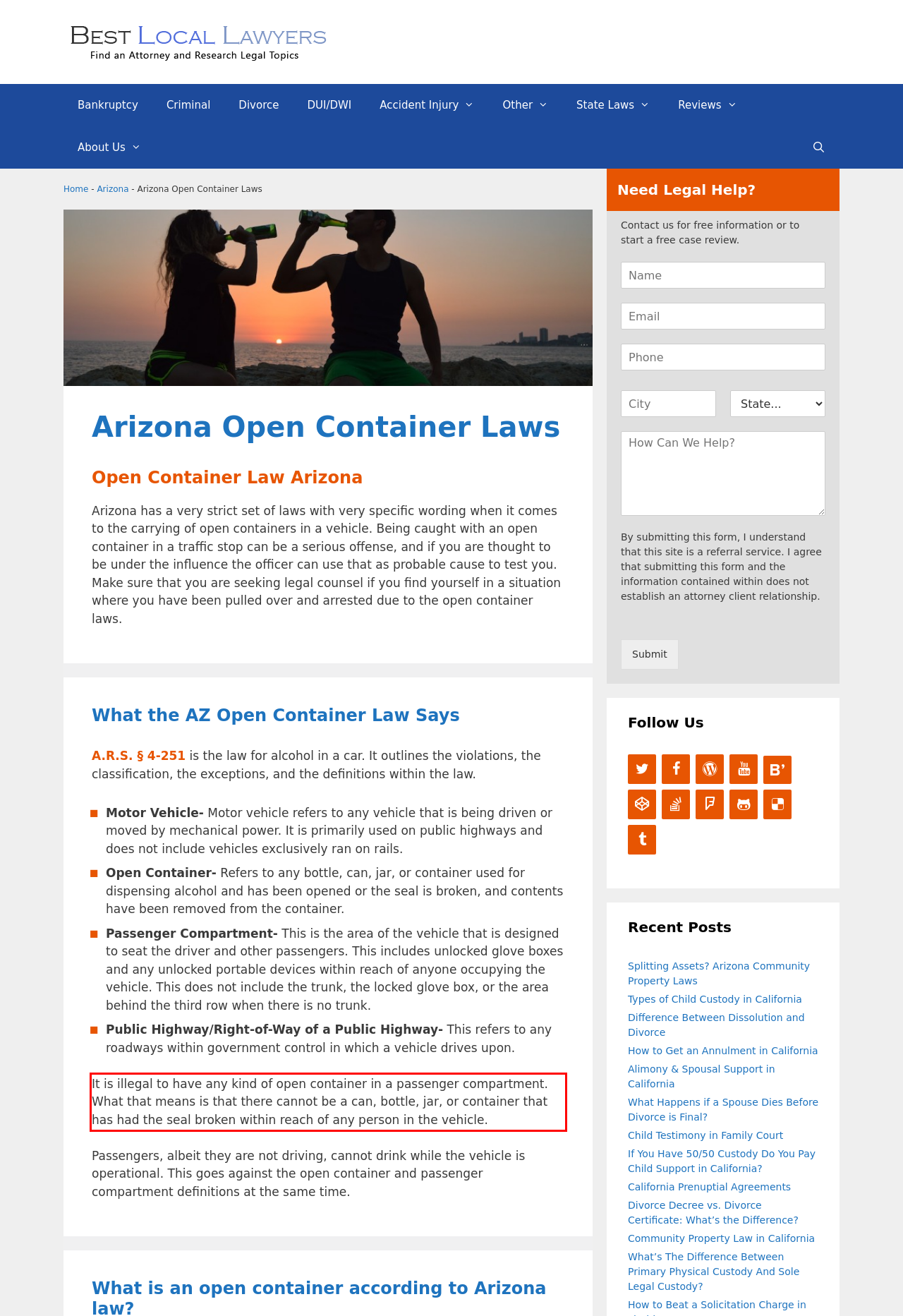Given the screenshot of a webpage, identify the red rectangle bounding box and recognize the text content inside it, generating the extracted text.

It is illegal to have any kind of open container in a passenger compartment. What that means is that there cannot be a can, bottle, jar, or container that has had the seal broken within reach of any person in the vehicle.